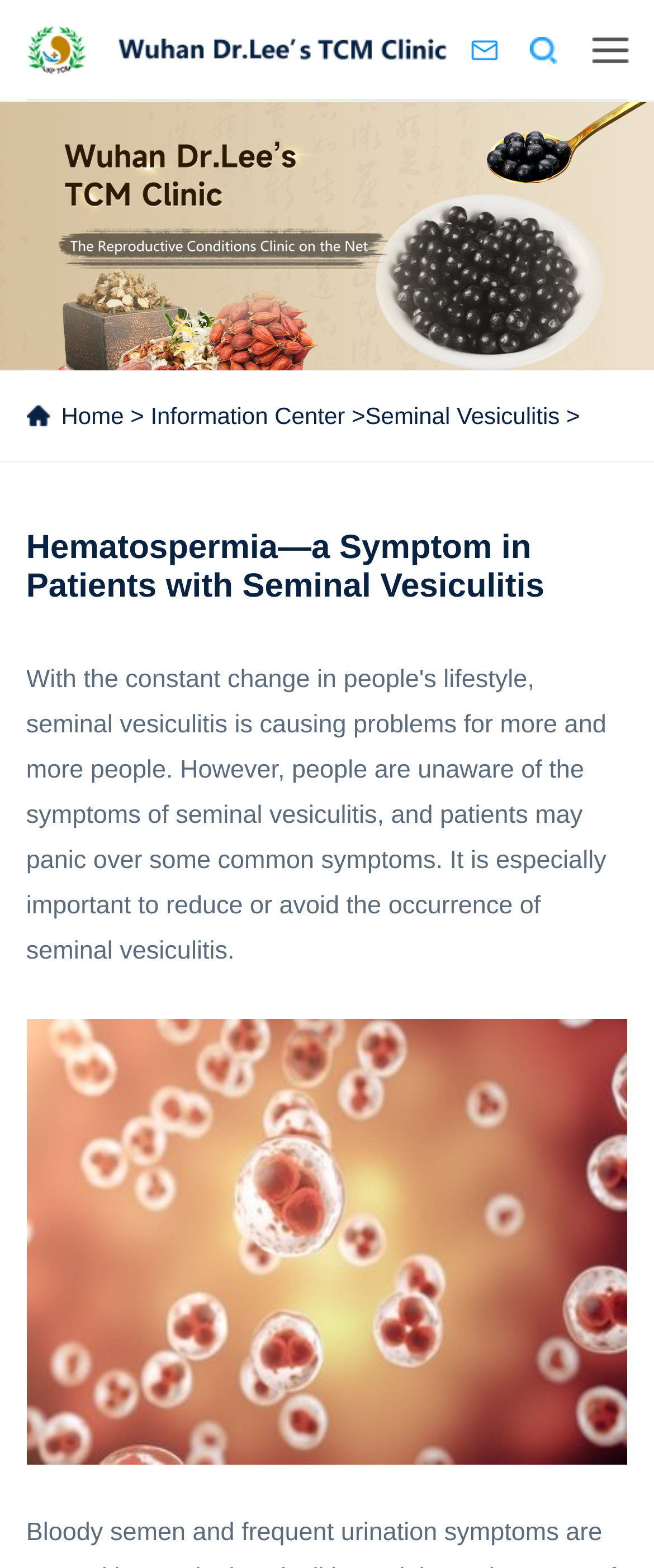Provide a thorough summary of the webpage.

The webpage appears to be a medical information page, specifically focused on seminal vesiculitis. At the top left of the page, there is a link to the homepage, followed by a greater-than symbol and then a link to the "Information Center" section. To the right of these links, there is a link to "Seminal Vesiculitis" and a heading that reads "Hematospermia—a Symptom in Patients with Seminal Vesiculitis". 

Below the top navigation links, there is a prominent heading that spans almost the entire width of the page, which suggests that the main content of the page is related to hematospermia and its connection to seminal vesiculitis. 

At the top right of the page, there are three elements: a link to "Contact us", a "Search" button, and an empty link. These elements are positioned in a horizontal line, with the "Contact us" link on the left, the "Search" button in the middle, and the empty link on the right.